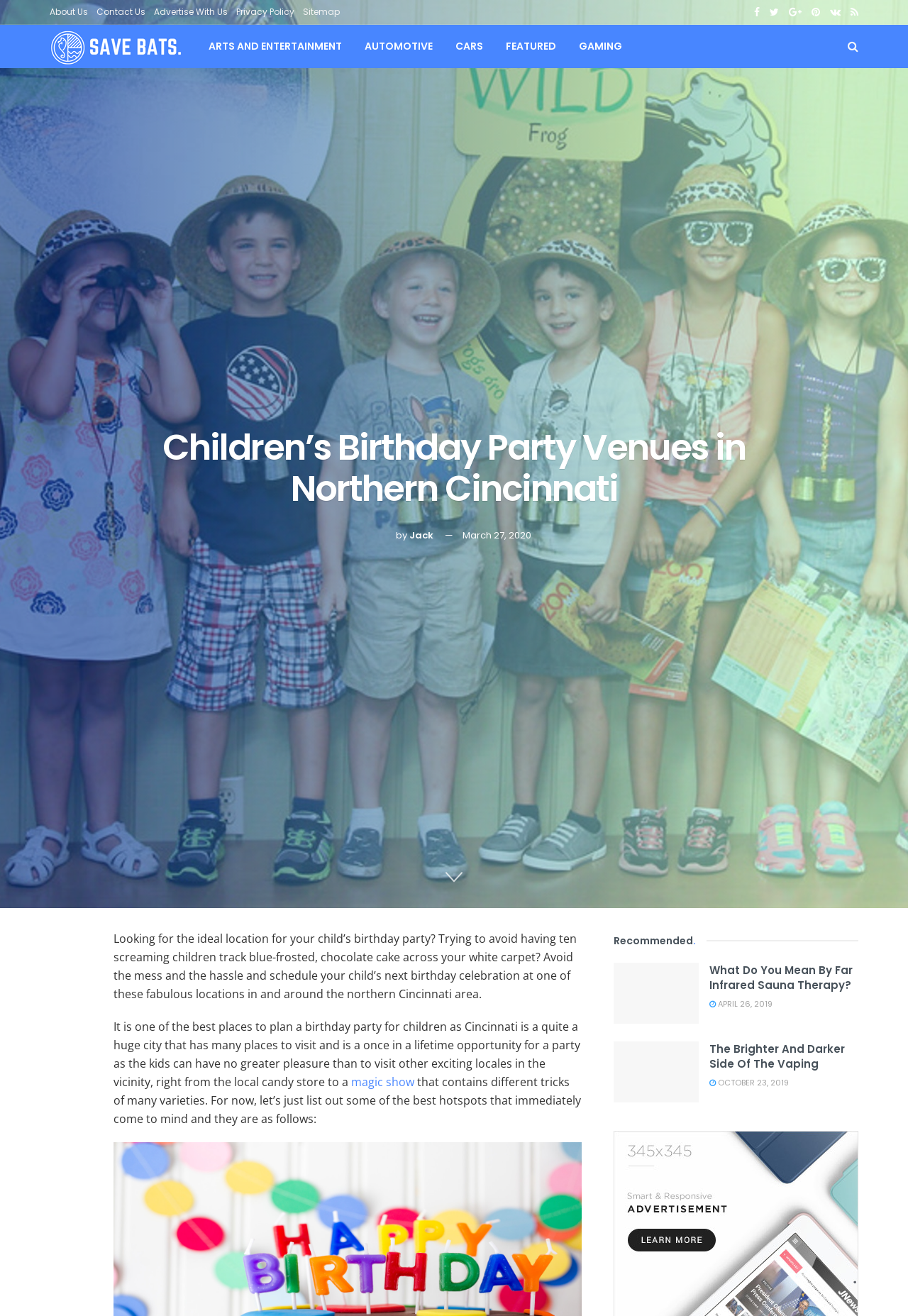Can you pinpoint the bounding box coordinates for the clickable element required for this instruction: "Check the 'ARTS AND ENTERTAINMENT' category"? The coordinates should be four float numbers between 0 and 1, i.e., [left, top, right, bottom].

[0.217, 0.019, 0.389, 0.052]